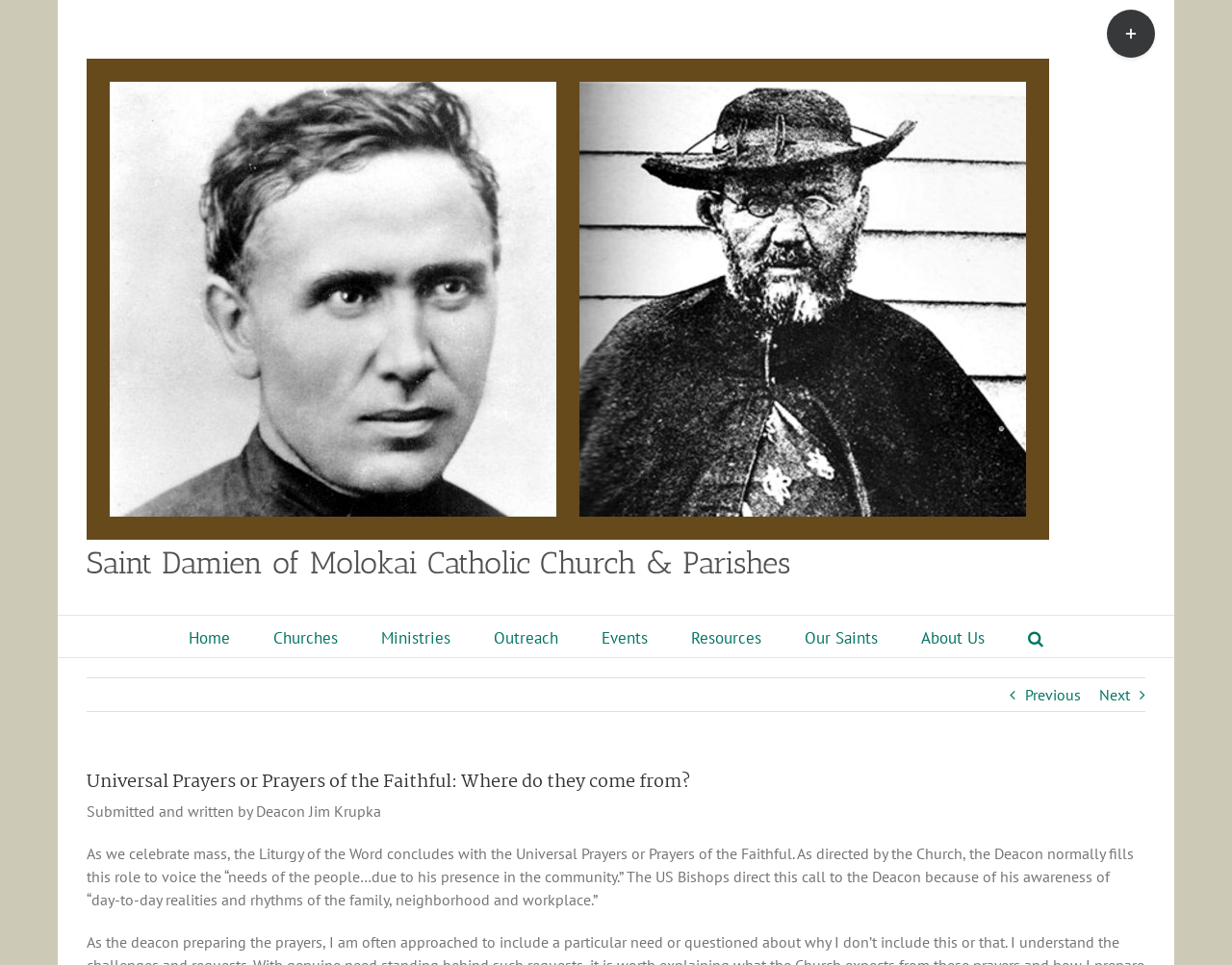Indicate the bounding box coordinates of the element that must be clicked to execute the instruction: "Toggle Sliding Bar Area". The coordinates should be given as four float numbers between 0 and 1, i.e., [left, top, right, bottom].

[0.898, 0.01, 0.938, 0.06]